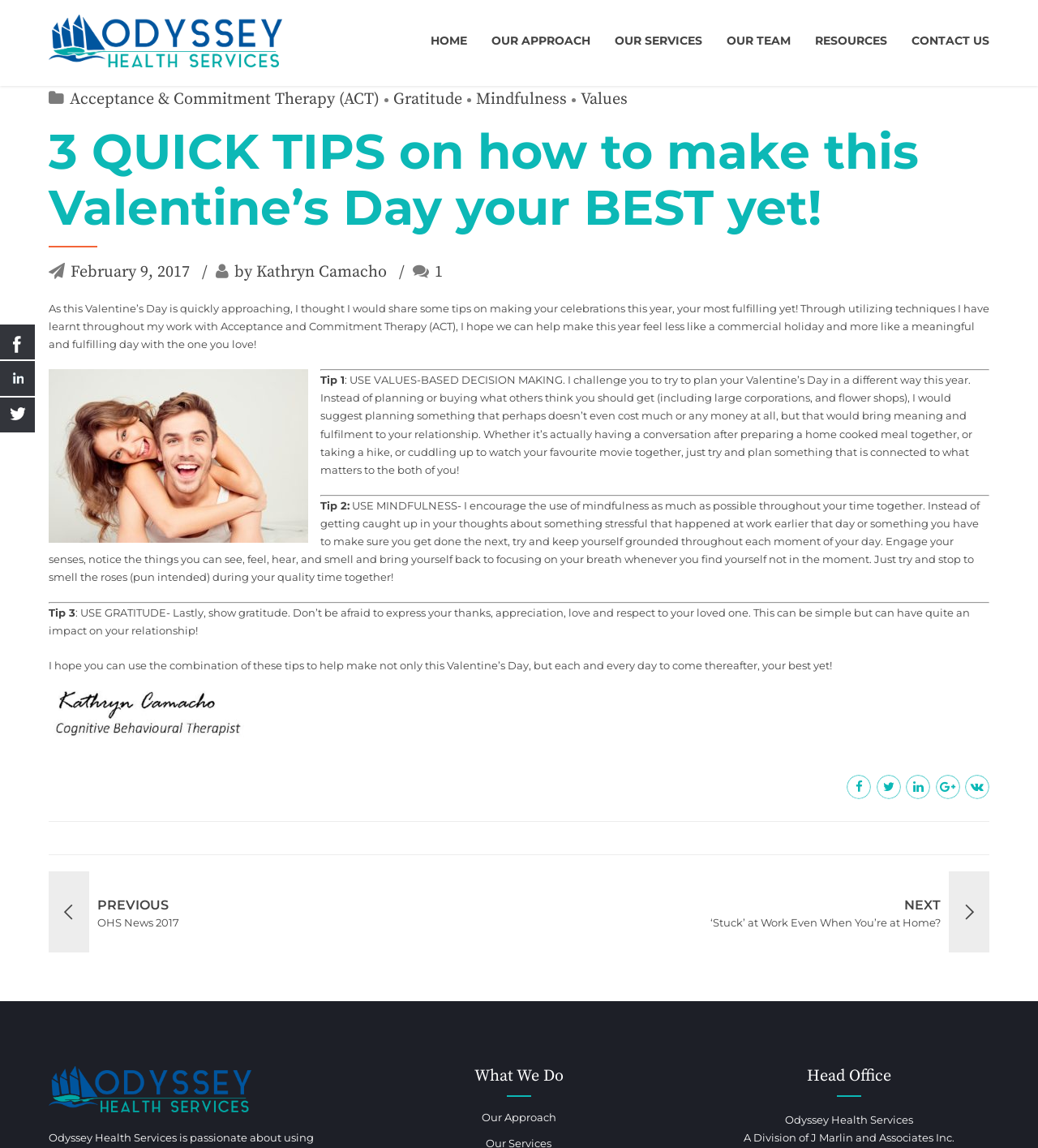Please identify the bounding box coordinates of the region to click in order to complete the task: "Click on HOME". The coordinates must be four float numbers between 0 and 1, specified as [left, top, right, bottom].

[0.415, 0.016, 0.45, 0.055]